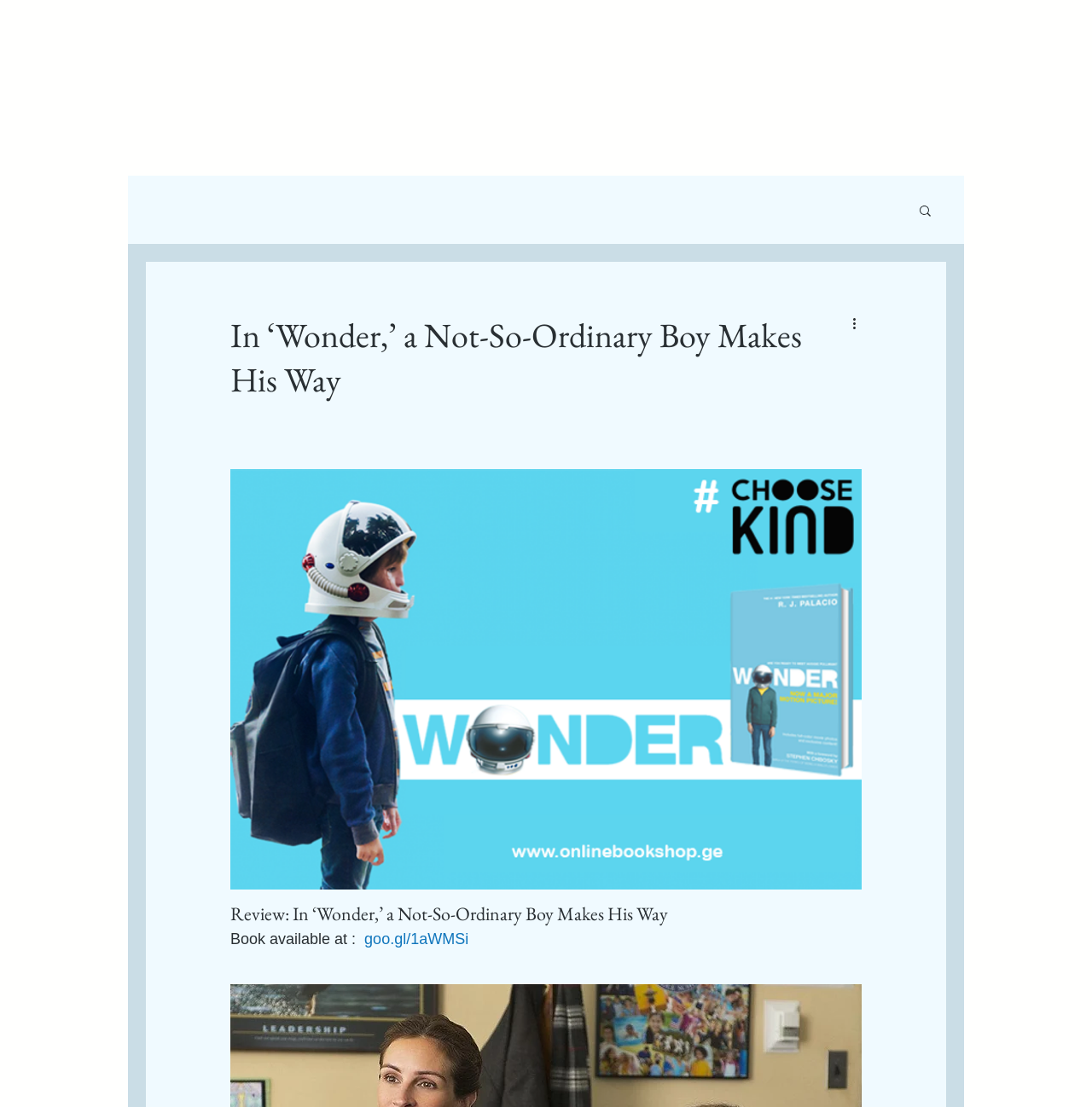Who plays the role of Auggie in the movie?
Provide a concise answer using a single word or phrase based on the image.

Jacob Tremblay